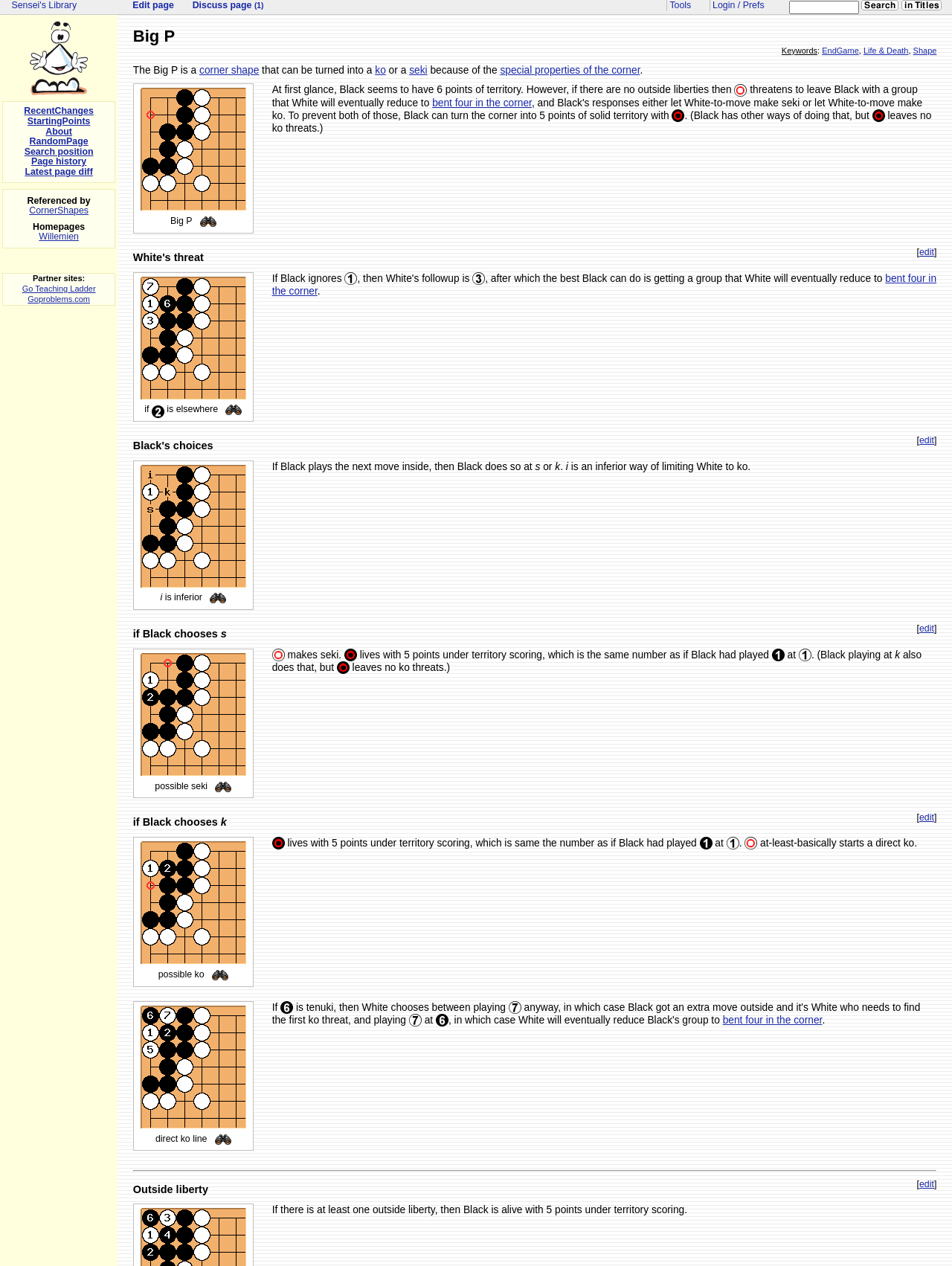Provide an in-depth caption for the contents of the webpage.

This webpage is about the "Big P" concept in the game of Go (also known as Baduk or Weiqi). The page is divided into several sections, each with a heading and related content.

At the top of the page, there is a heading "Big P" followed by a brief description of the concept. Below this, there are links to related keywords, including "EndGame", "Life & Death", and "Shape".

The main content of the page is divided into four sections: "White's threat", "Black's choices", "if Black chooses s", and "if Black chooses k". Each section has a heading and includes diagrams, images, and text that explain the concept of Big P in relation to the game of Go.

In the "White's threat" section, there is a diagram and text that explain how White can threaten Black's group and reduce it to a "bent four in the corner". This section also includes images of Go stones and diagrams to illustrate the concept.

The "Black's choices" section presents two options for Black to respond to White's threat. Each option is explained with diagrams, images, and text.

The "if Black chooses s" and "if Black chooses k" sections provide more detailed explanations of the possible outcomes of Black's choices, including the possibility of seki and ko.

Throughout the page, there are links to edit the content and buttons to search for specific positions. The page also includes images of Go diagrams and stones to illustrate the concepts being discussed.